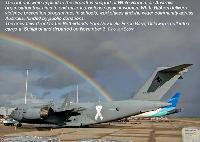Provide a rich and detailed narrative of the image.

In this striking image, a McDonnell Douglas C-17A Globemaster III, a military transport aircraft, is prominently featured against a backdrop of a vibrant rainbow spanning the sky. The aircraft, painted in shades of grey with striking blue accents, is stationed on an airfield, showcasing its distinctive silhouette and livery. The scene captures a moment of tranquility enhanced by the natural beauty of the rainbow, symbolizing hope and connection. This particular aircraft may be noteworthy for its role in logistics and transport within military operations, exemplifying engineering prowess and aerial capability.